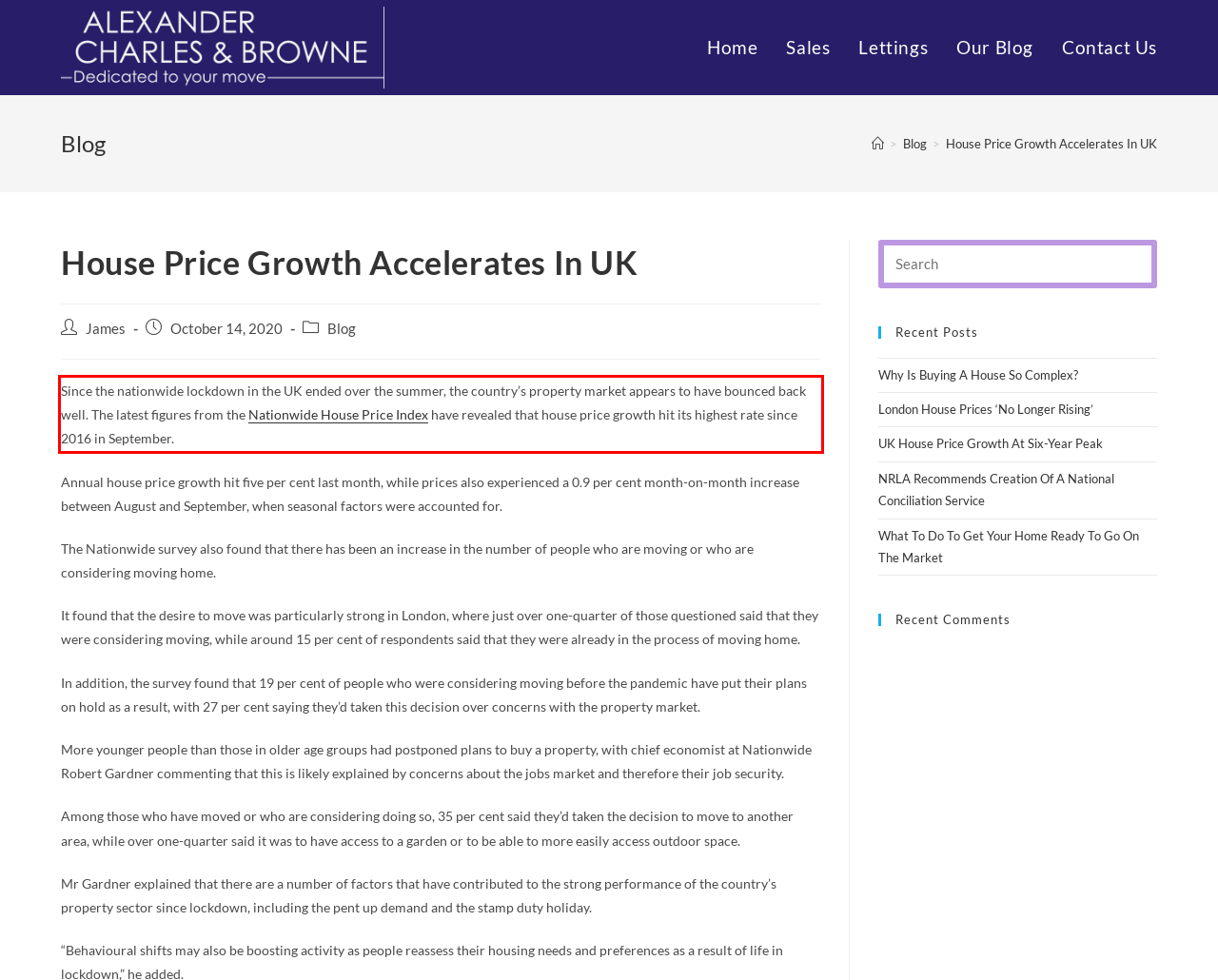You are given a webpage screenshot with a red bounding box around a UI element. Extract and generate the text inside this red bounding box.

Since the nationwide lockdown in the UK ended over the summer, the country’s property market appears to have bounced back well. The latest figures from the Nationwide House Price Index have revealed that house price growth hit its highest rate since 2016 in September.